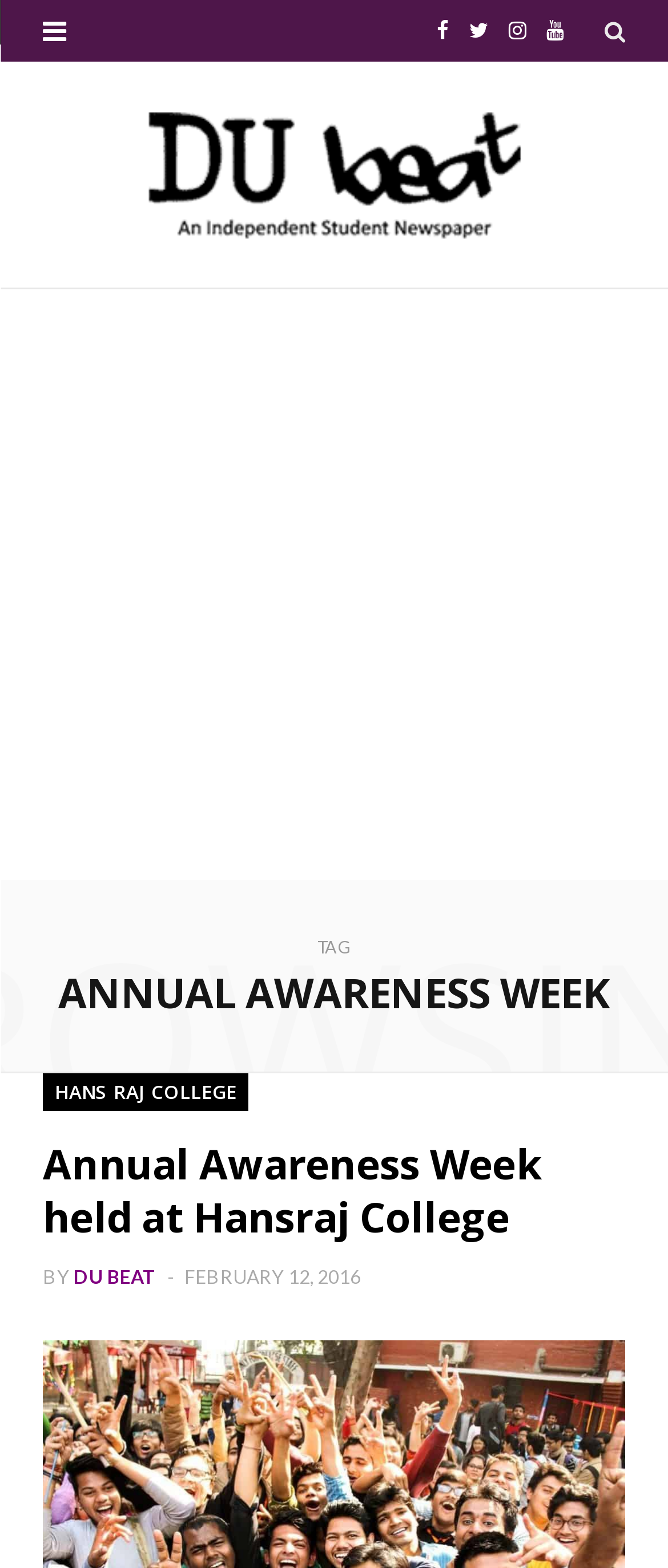Can you find the bounding box coordinates for the element that needs to be clicked to execute this instruction: "Visit the DU Beat homepage"? The coordinates should be given as four float numbers between 0 and 1, i.e., [left, top, right, bottom].

[0.193, 0.067, 0.807, 0.156]